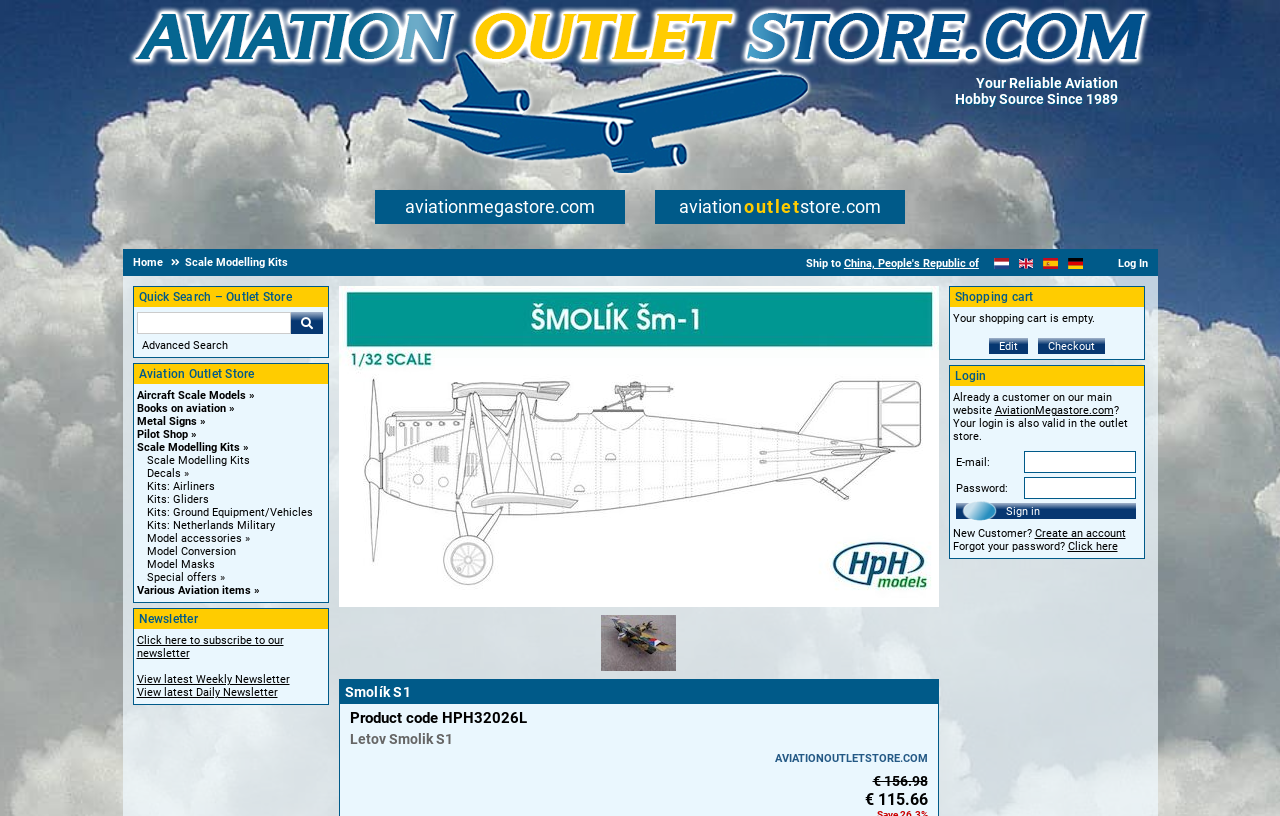Please find the bounding box coordinates of the section that needs to be clicked to achieve this instruction: "Log in to the account".

[0.873, 0.315, 0.896, 0.331]